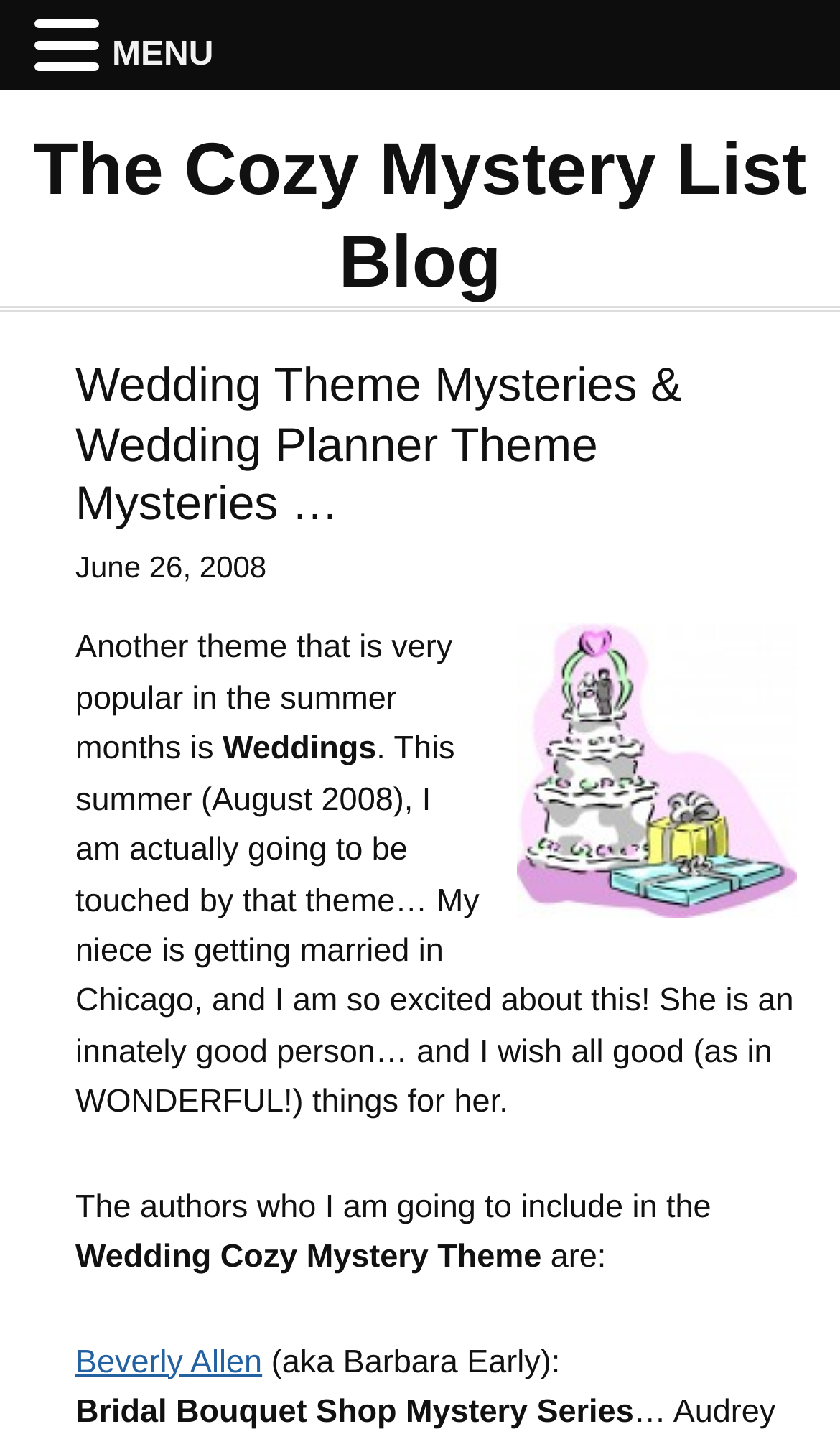Use the information in the screenshot to answer the question comprehensively: What is the author's niece getting married in?

The author mentions that their niece is getting married in Chicago, which is stated in the text 'My niece is getting married in Chicago, and I am so excited about this!'